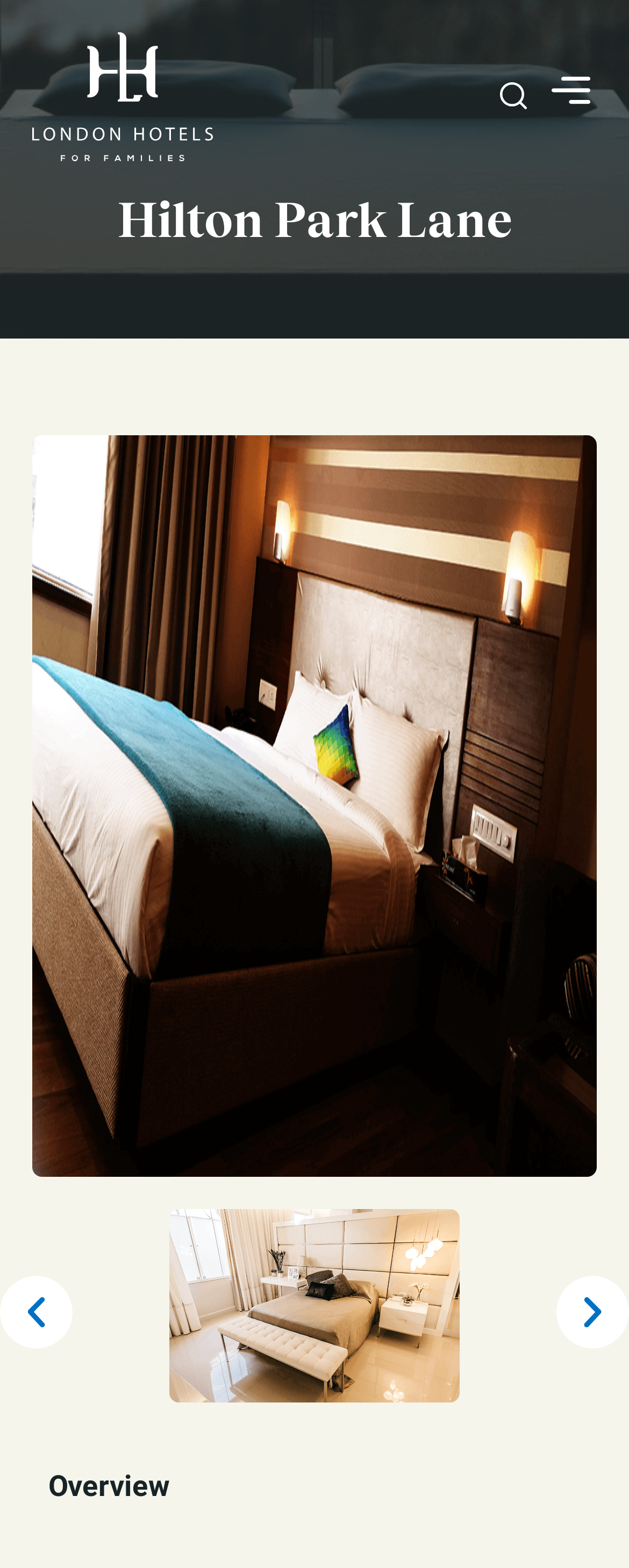What is the function of the buttons at the bottom?
Please respond to the question with as much detail as possible.

I found two button elements at the bottom of the page, one with the text 'Previous slide' and the other with the text 'Next slide'. These buttons are likely used to navigate through a slideshow or a gallery of images.